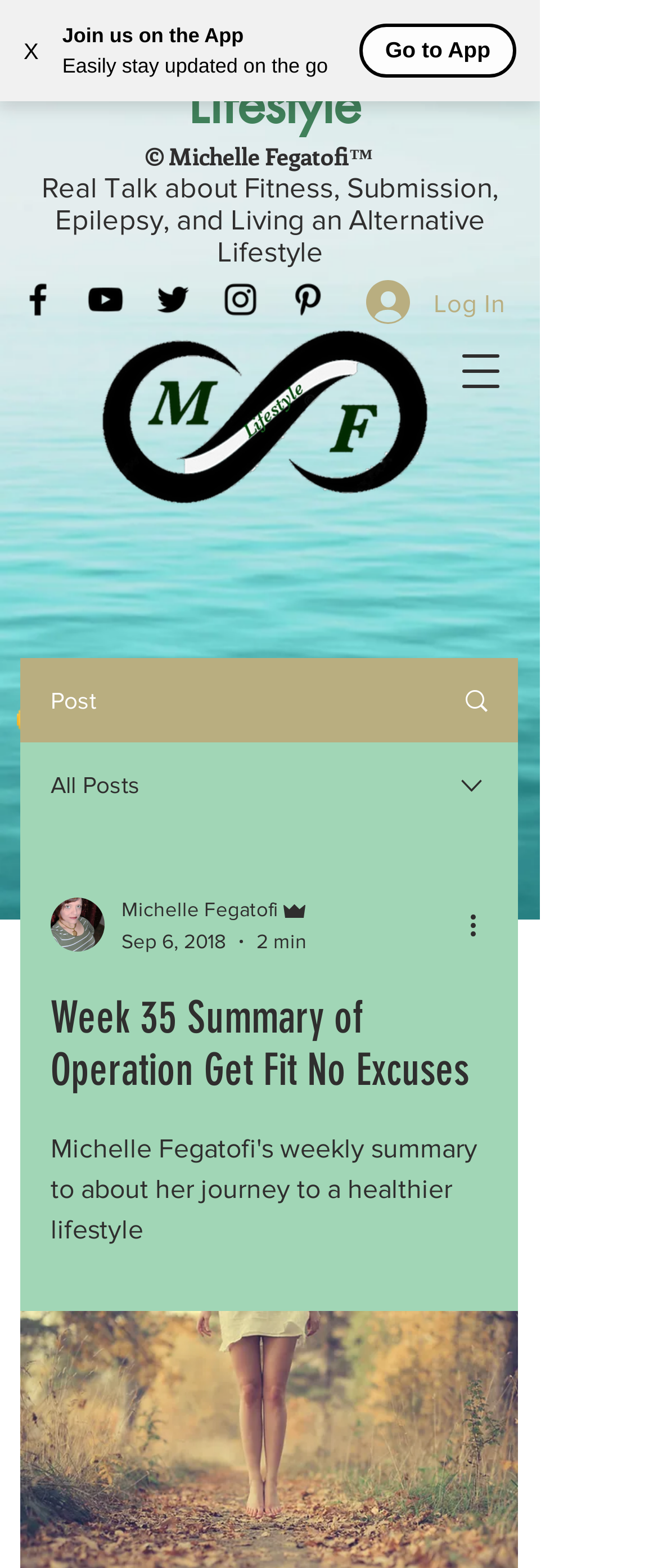Pinpoint the bounding box coordinates of the clickable area necessary to execute the following instruction: "Donate via PayPal". The coordinates should be given as four float numbers between 0 and 1, namely [left, top, right, bottom].

[0.026, 0.448, 0.215, 0.47]